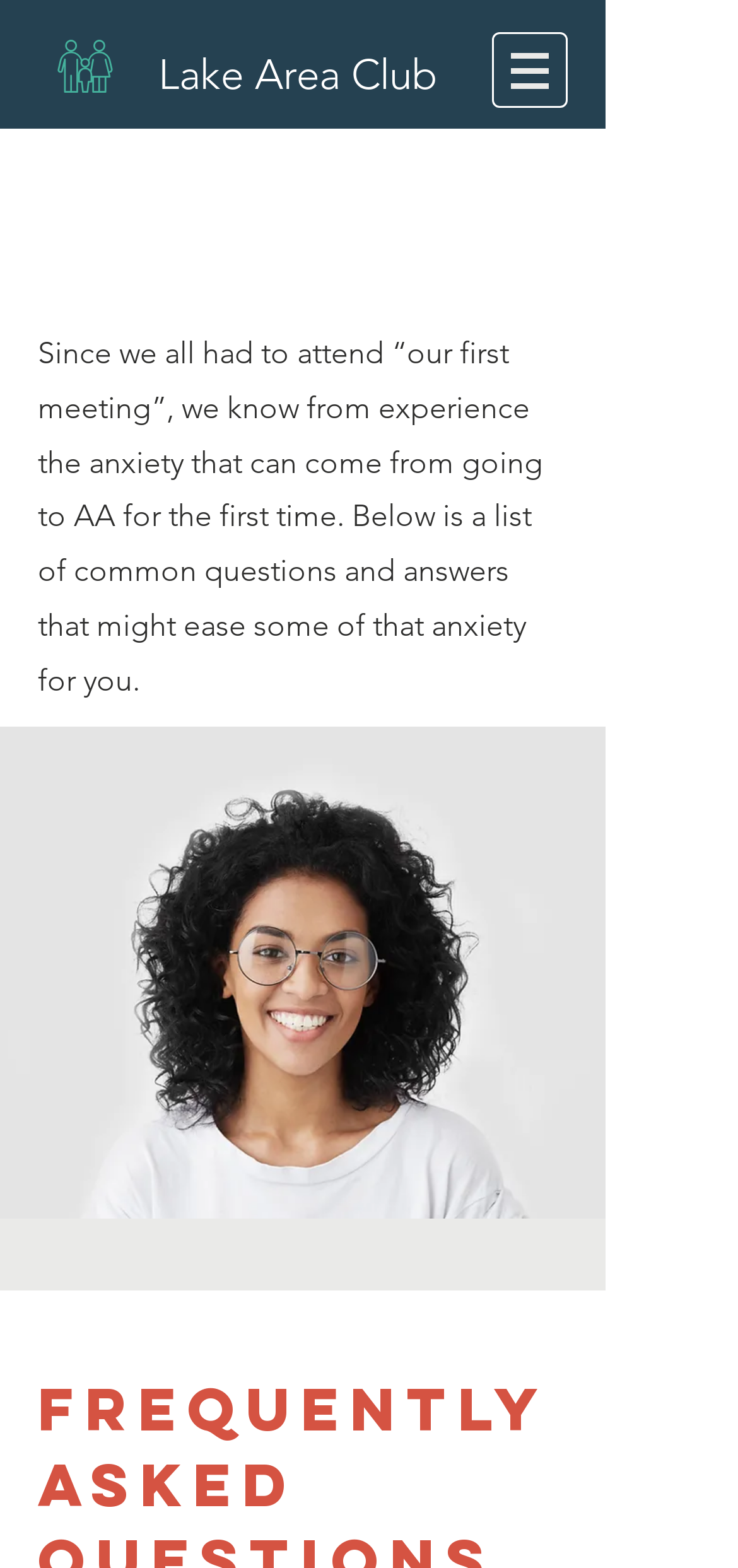From the given element description: "Search", find the bounding box for the UI element. Provide the coordinates as four float numbers between 0 and 1, in the order [left, top, right, bottom].

None